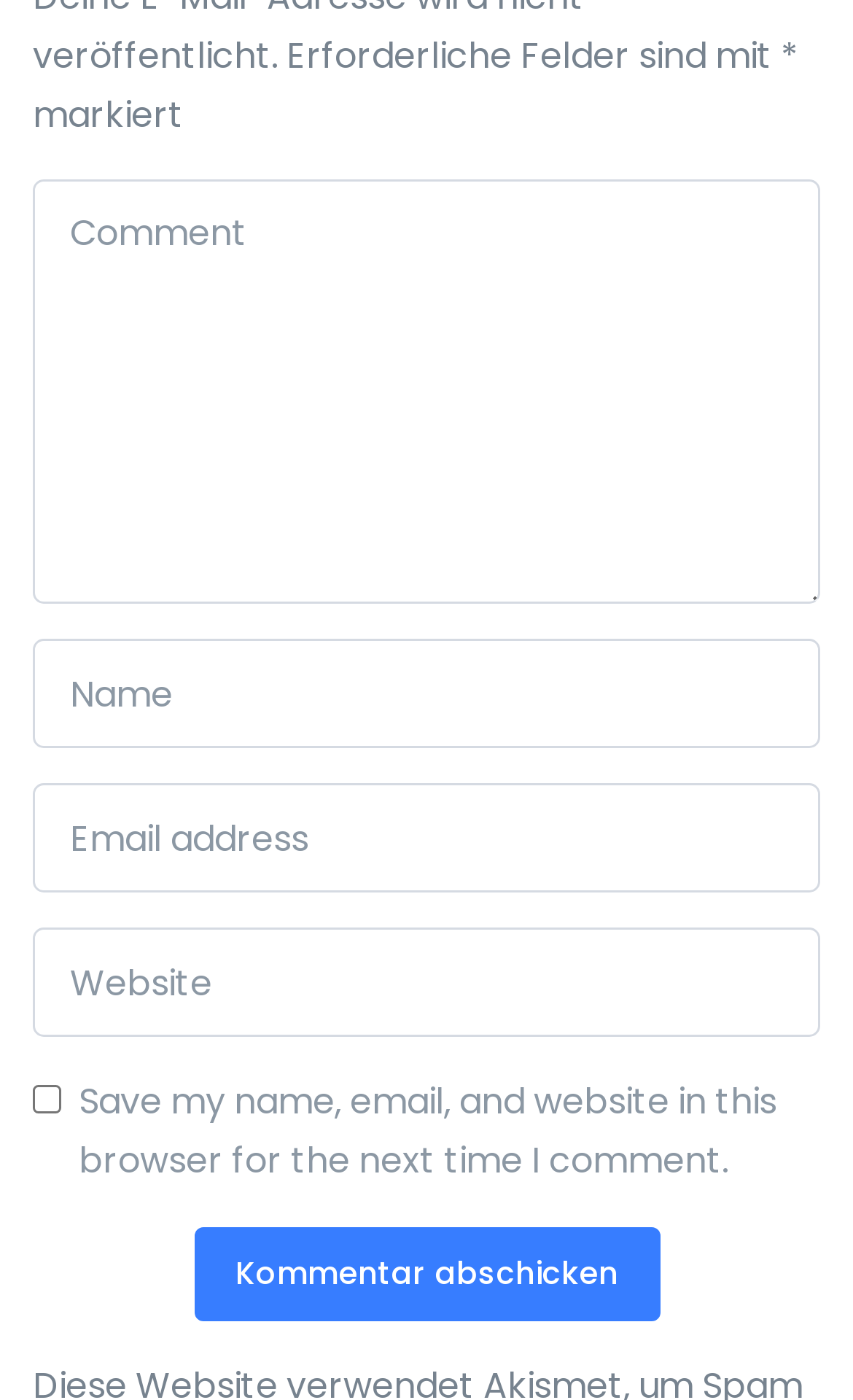Please answer the following question using a single word or phrase: 
What is the label of the last textbox?

Website